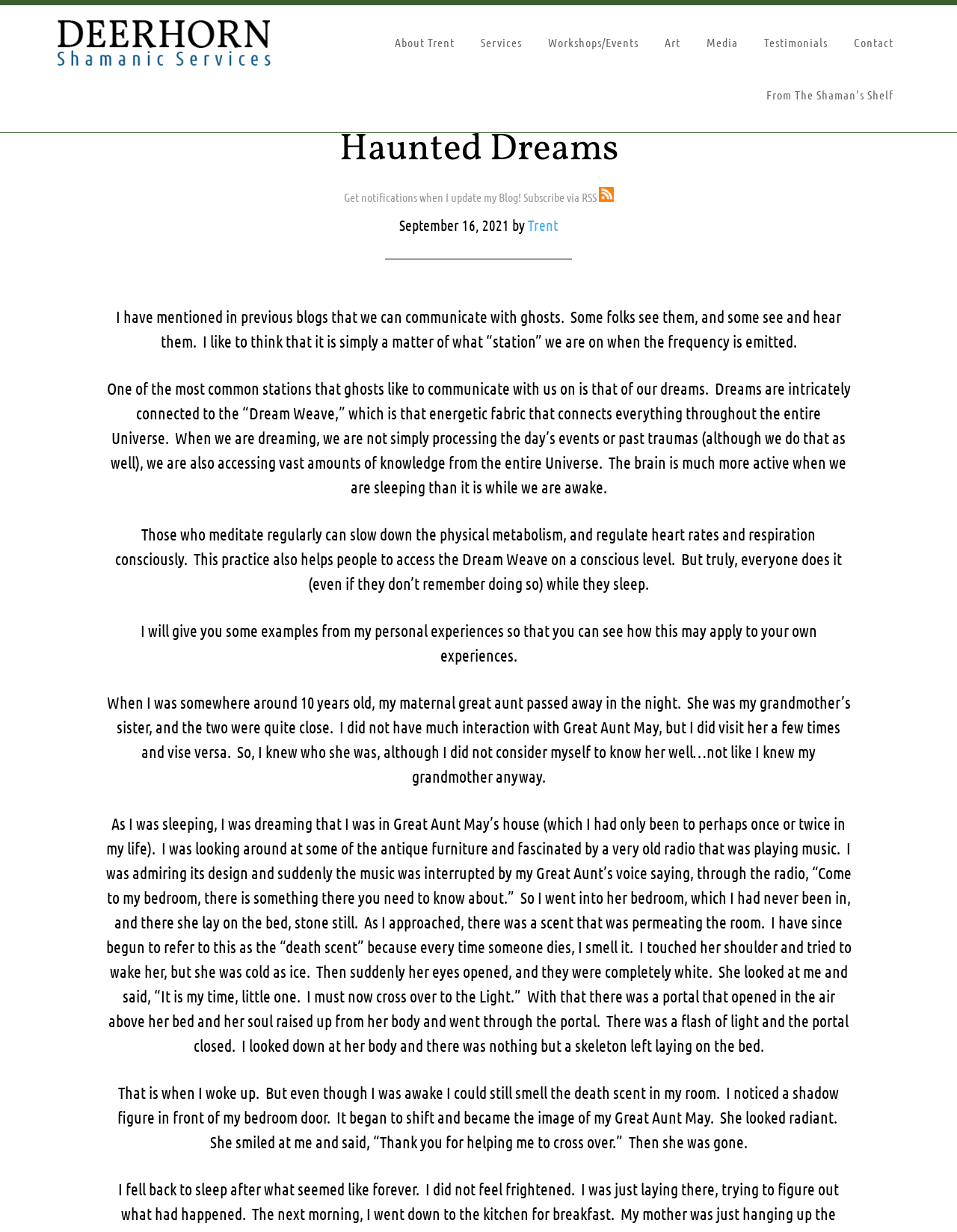What is the name of the author of the blog post?
Could you answer the question with a detailed and thorough explanation?

The name of the author of the blog post can be found below the heading 'Haunted Dreams', where it is written as 'by Trent'. This indicates that Trent is the author of the blog post.